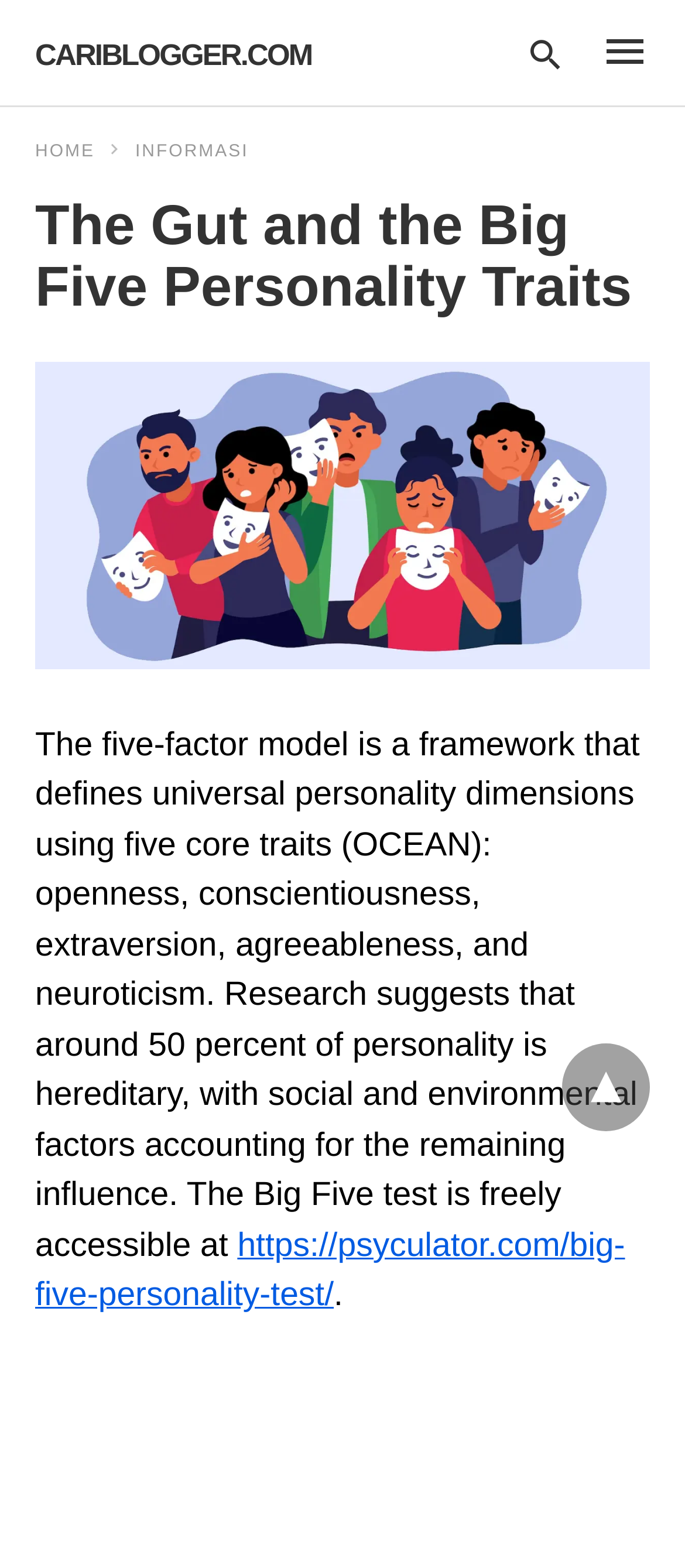Deliver a detailed narrative of the webpage's visual and textual elements.

The webpage is about the Big Five Personality Traits, with a focus on the five-factor model that defines universal personality dimensions using five core traits: openness, conscientiousness, extraversion, agreeableness, and neuroticism. 

At the top left of the page, there is a navigation menu with three links: a home button, an "INFORMASI" link, and a search bar with a label "Type your query" and a description "Type your search query and hit enter:". 

Below the navigation menu, there is a heading that reads "The Gut and the Big Five Personality Traits". 

To the right of the heading, there is a figure containing an image related to personality tests. 

Below the image, there is a block of text that explains the five-factor model and its relation to hereditary and environmental factors. 

At the bottom of the text, there is a link to access the Big Five test for free. 

On the top right of the page, there is a small icon with a dropdown arrow.